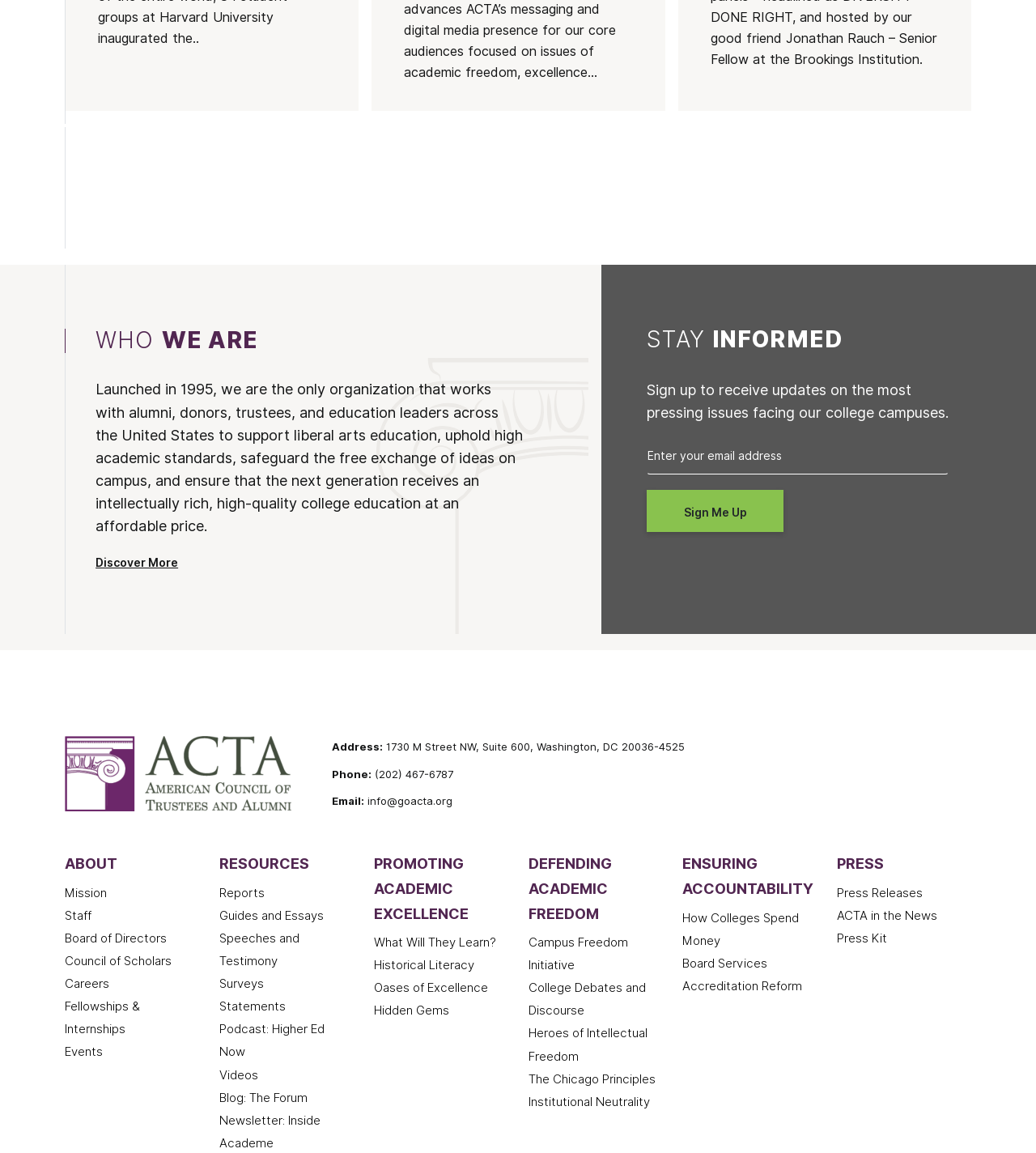Identify the bounding box coordinates for the element that needs to be clicked to fulfill this instruction: "Get information about events". Provide the coordinates in the format of four float numbers between 0 and 1: [left, top, right, bottom].

[0.062, 0.906, 0.099, 0.919]